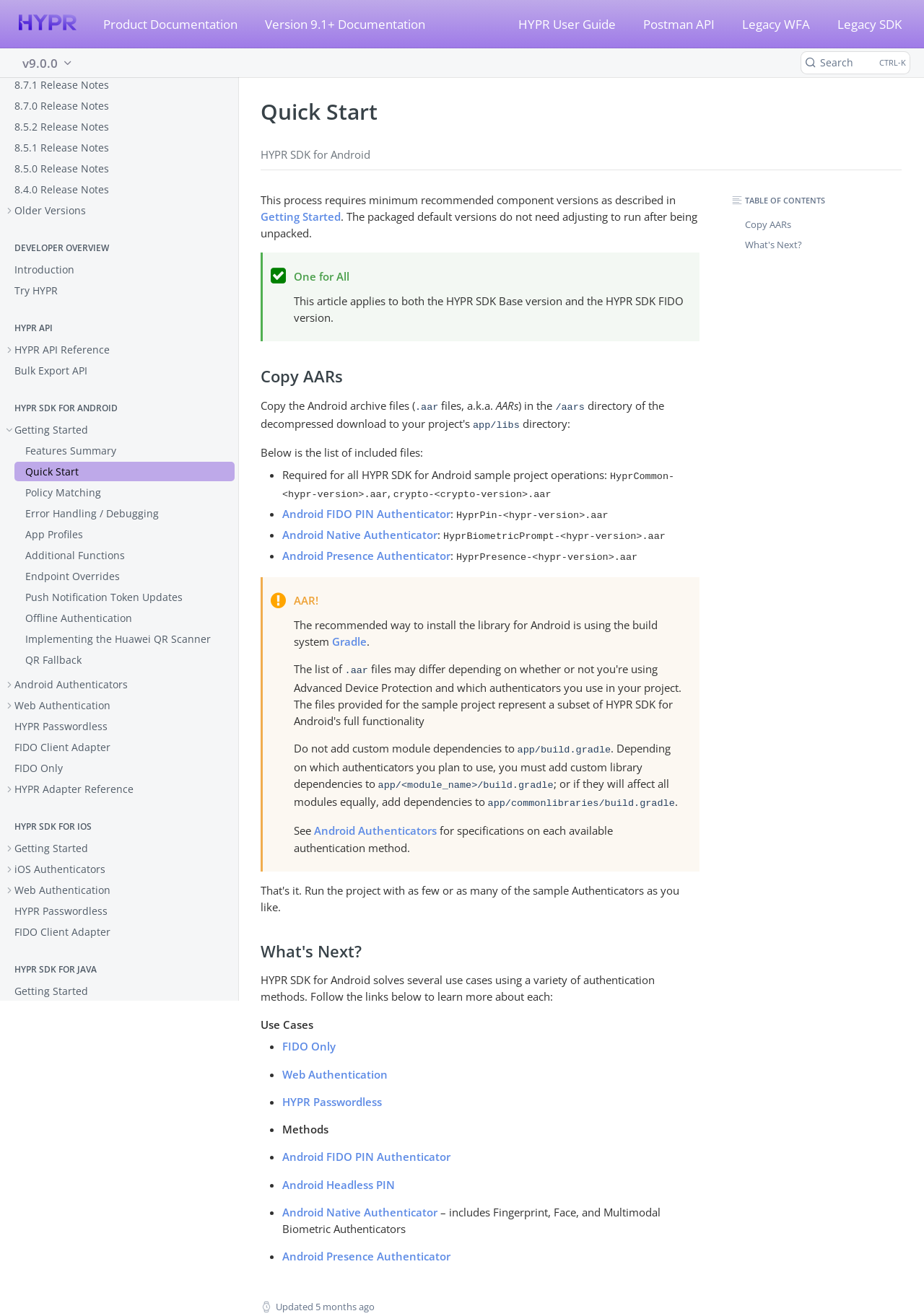Extract the bounding box coordinates for the UI element described as: "Version 9.1+ Documentation".

[0.27, 0.01, 0.469, 0.026]